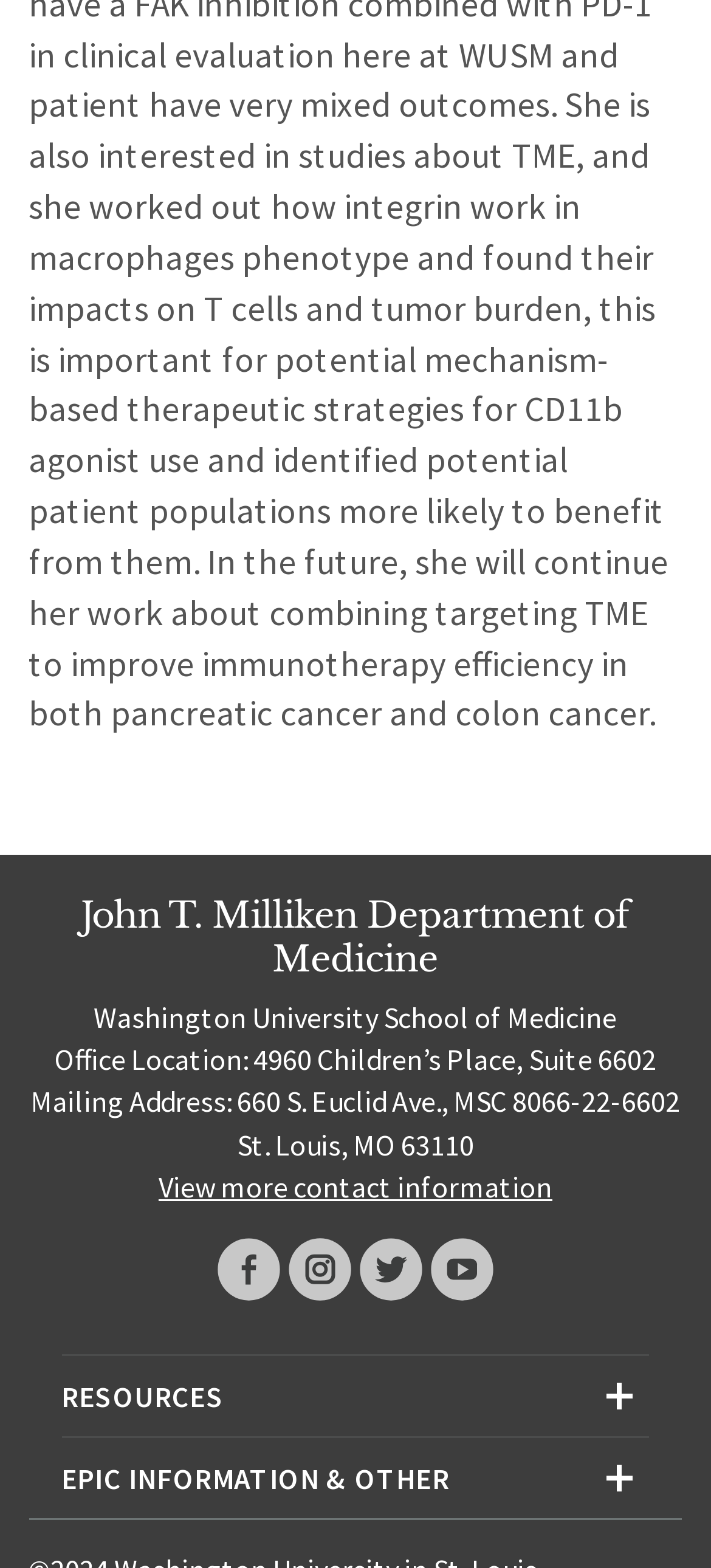What is the department's name?
Refer to the image and give a detailed answer to the query.

The department's name can be found in the heading element with the text 'John T. Milliken Department of Medicine' which is located at the top of the page.